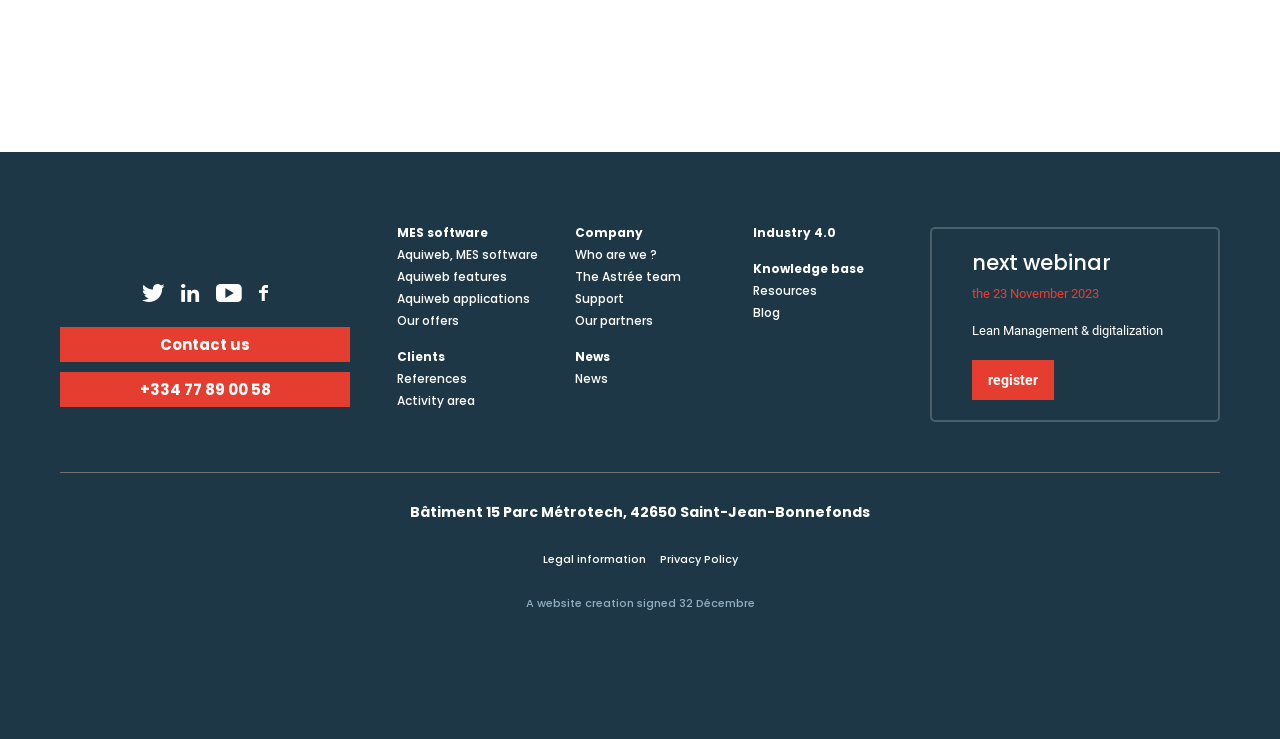Reply to the question with a single word or phrase:
What is the company name of the website?

Astrée Software